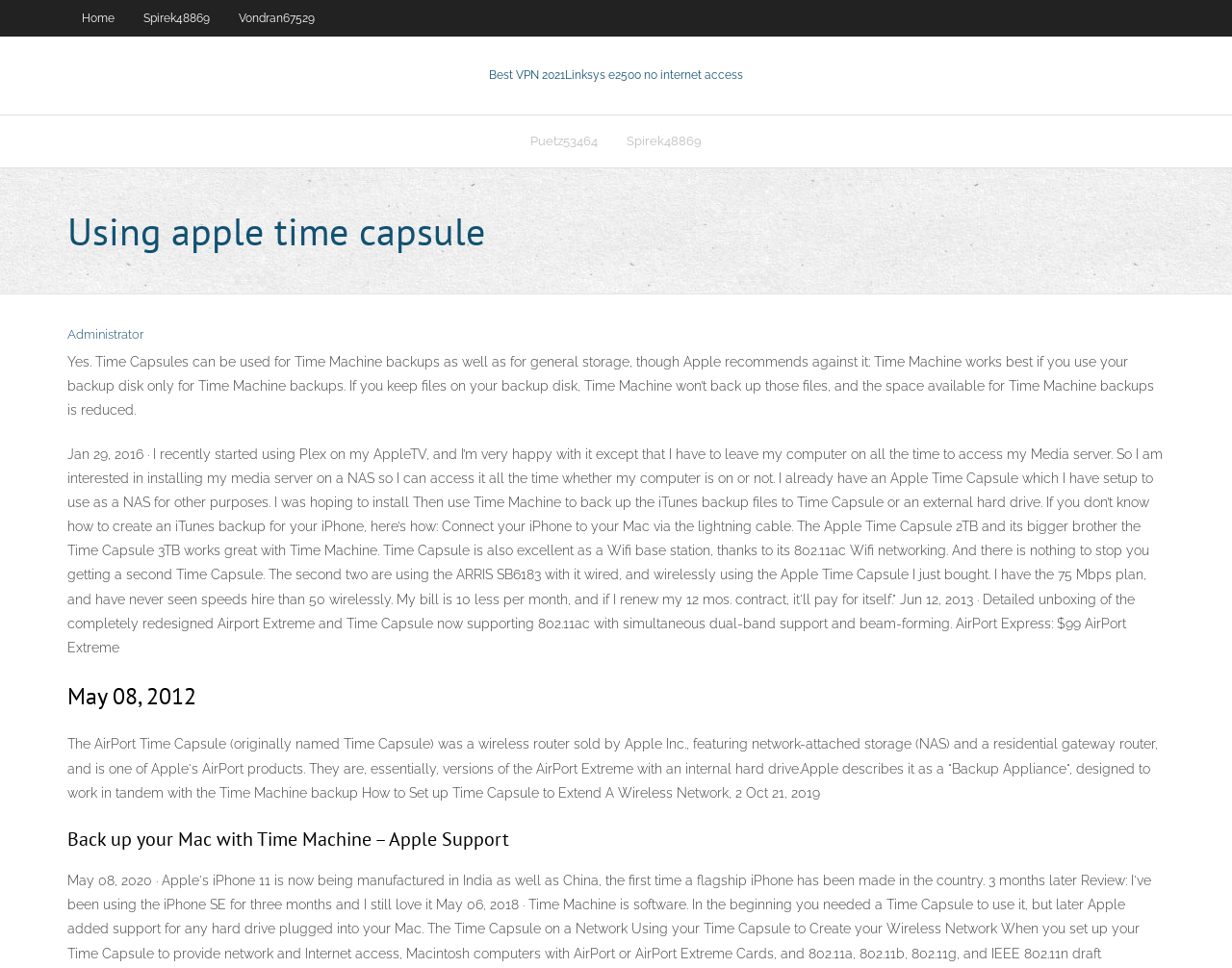Give a comprehensive overview of the webpage, including key elements.

The webpage appears to be a collection of information and discussions related to using Apple Time Capsule. At the top, there are three links: "Home", "Spirek48869", and "Vondran67529", which are likely navigation links. Below these links, there is a prominent link "Best VPN 2021Linksys e2500 no internet access" with two generic elements "Best VPN 2021" and "VPN 2021" beside it.

On the left side, there is a section with a heading "Using apple time capsule" followed by a link "Administrator". Below this, there are two blocks of text. The first block explains how Time Capsules can be used for Time Machine backups and general storage, but Apple recommends against it. The second block is a longer text discussing the use of Apple Time Capsule as a NAS for media server purposes and its compatibility with Time Machine backups.

On the right side, there is a section with a link "Puetz53464" and another link "Spirek48869". Below this, there are three headings: "May 08, 2012", "The AirPort Time Capsule", and "Back up your Mac with Time Machine – Apple Support". The text under these headings provides information about the AirPort Time Capsule, its features, and how to set it up to extend a wireless network.

Overall, the webpage appears to be a collection of information and discussions related to using Apple Time Capsule for various purposes, including Time Machine backups and media server storage.